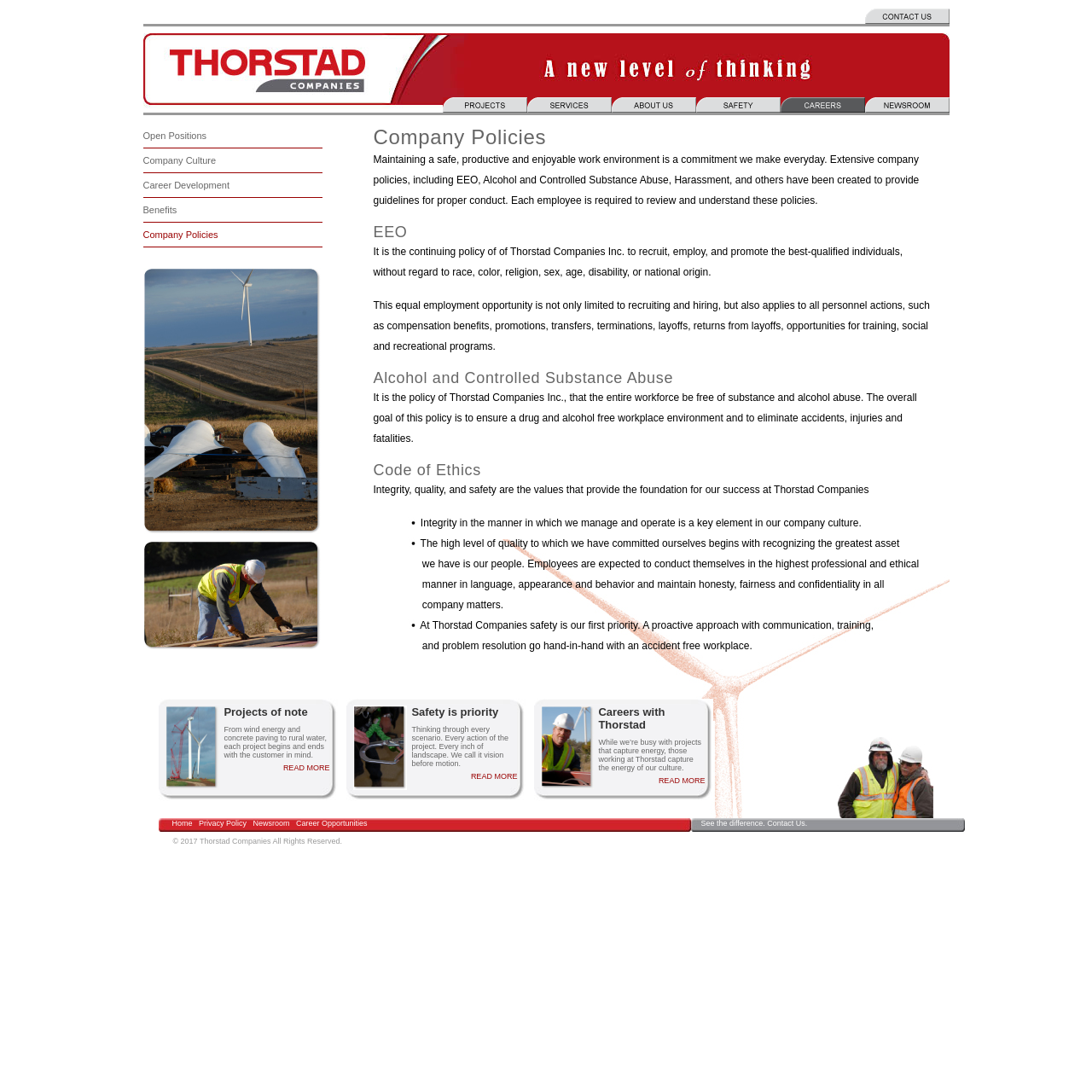Please locate the clickable area by providing the bounding box coordinates to follow this instruction: "Go to the home page".

None